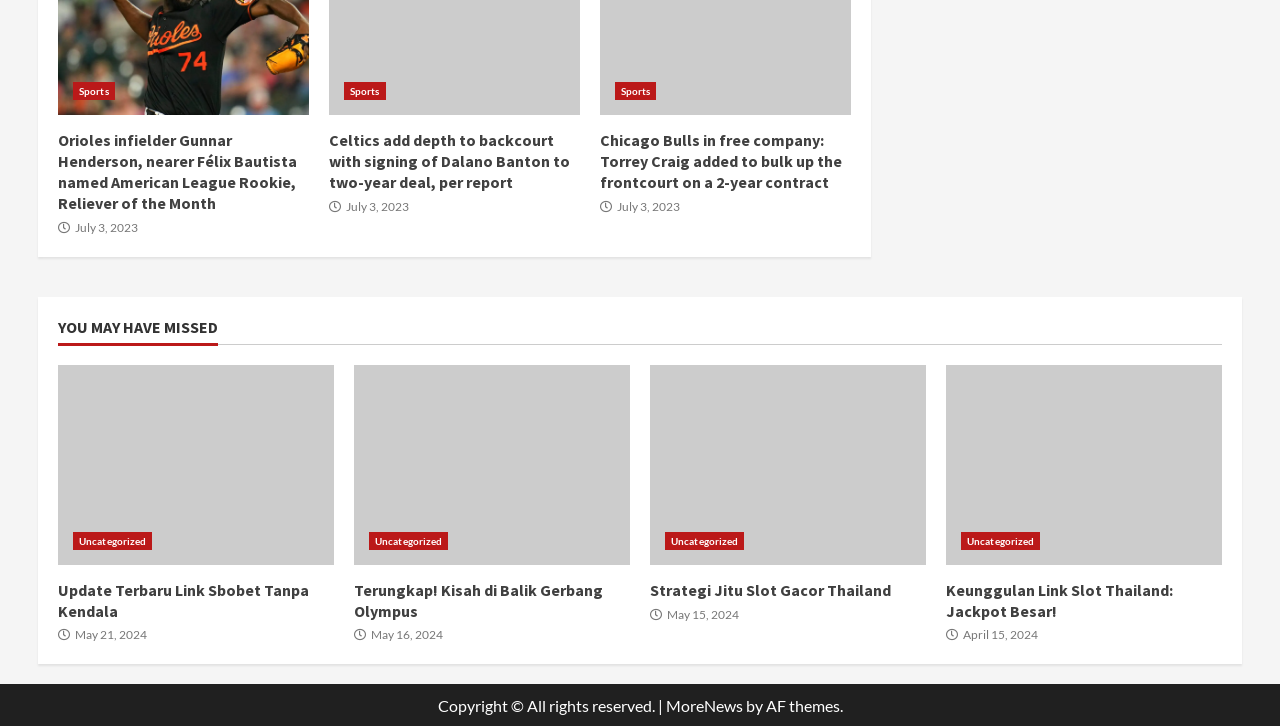Find the bounding box coordinates of the element I should click to carry out the following instruction: "Click on the 'Update Terbaru Link Sbobet Tanpa Kendala' link".

[0.045, 0.502, 0.261, 0.778]